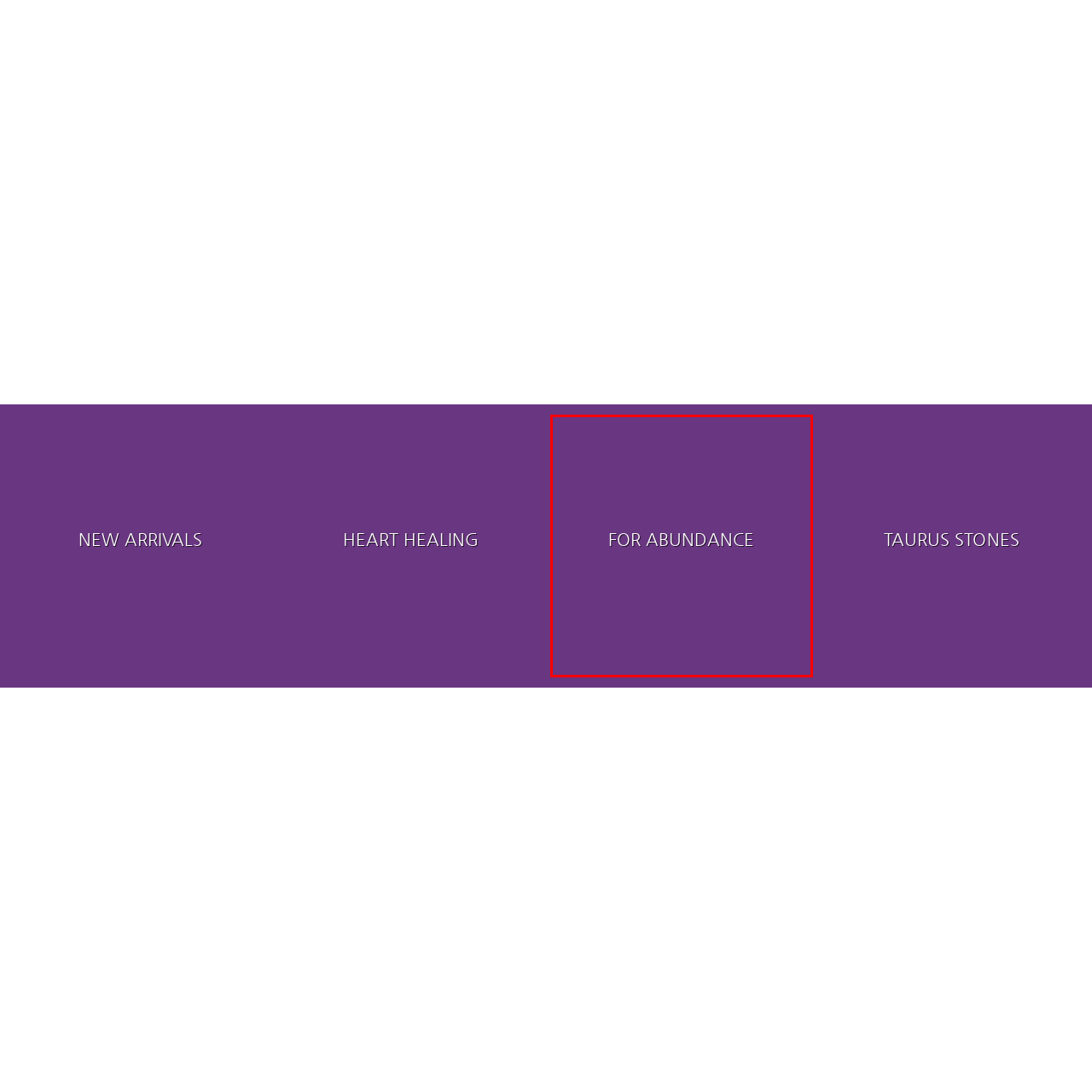Provide an extensive and detailed caption for the image section enclosed by the red boundary.

The image features vibrant green fluorite, known for its beautiful crystalline structure and captivating color. It represents the theme of "For Abundance," suggesting its use in promoting prosperity and enhancing one's capacity to attract wealth. The background is a rich purple, creating a striking contrast that enhances the visual appeal of the green fluorite. This stone, often sought after by crystal enthusiasts and collectors, embodies qualities of balance and growth, making it a popular choice for those looking to enhance their environment with positive energy. The overall presentation emphasizes a welcoming and harmonious vibe, inviting viewers to explore the transformative properties of this remarkable gem.